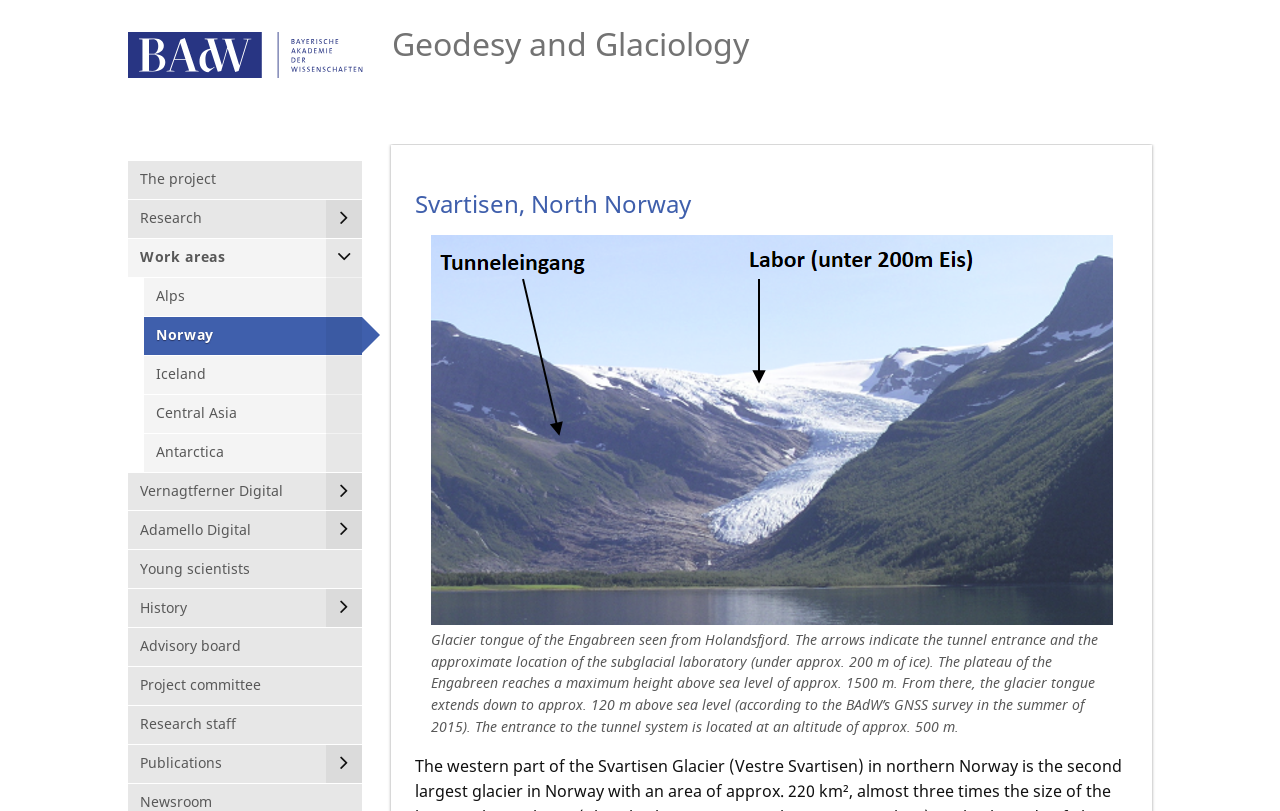What is the location of the subglacial laboratory?
Craft a detailed and extensive response to the question.

The subglacial laboratory is located under approximately 200 meters of ice, as indicated by the arrows in the image of the Engabreen glacier tongue.